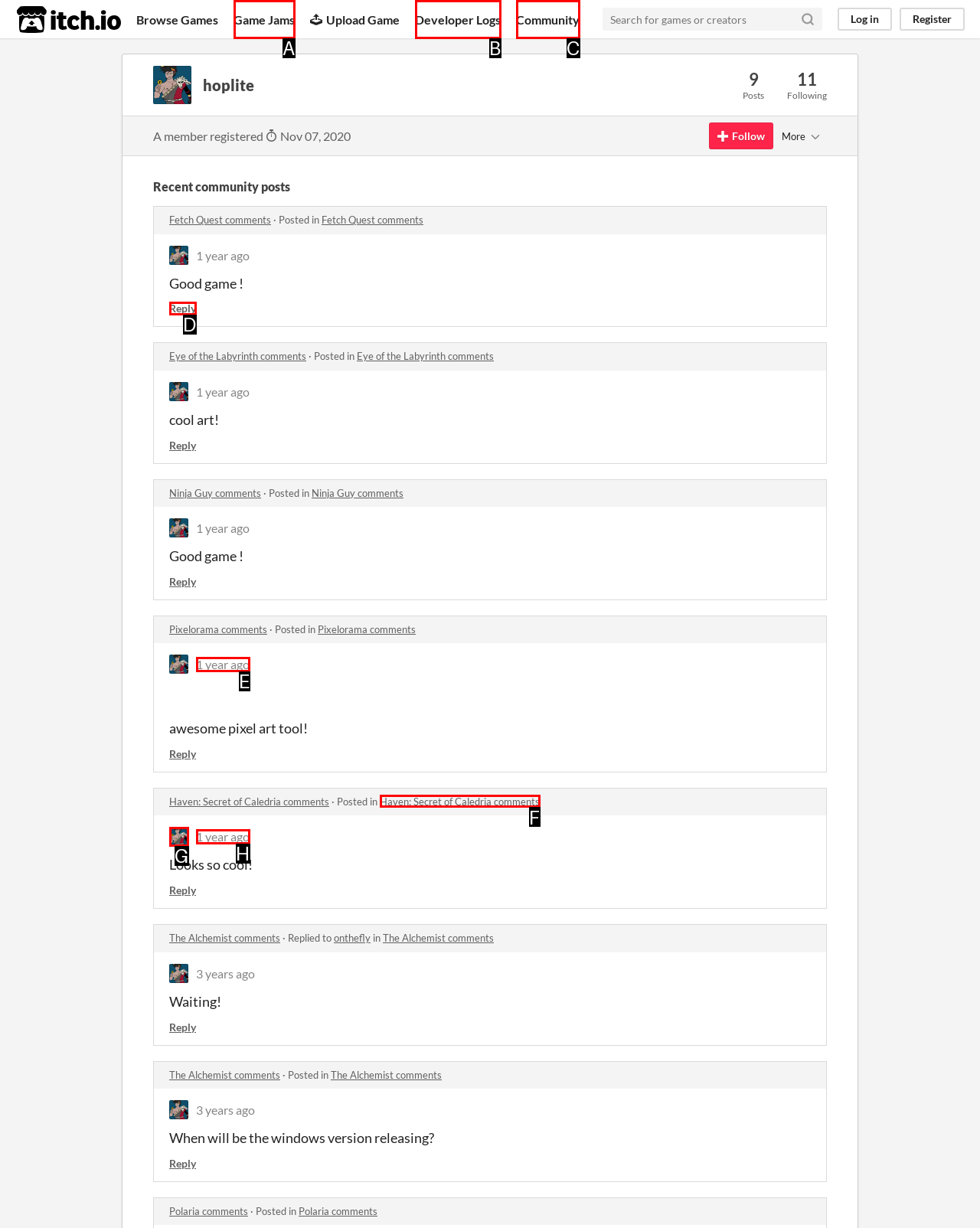Choose the letter that best represents the description: About EMB. Provide the letter as your response.

None